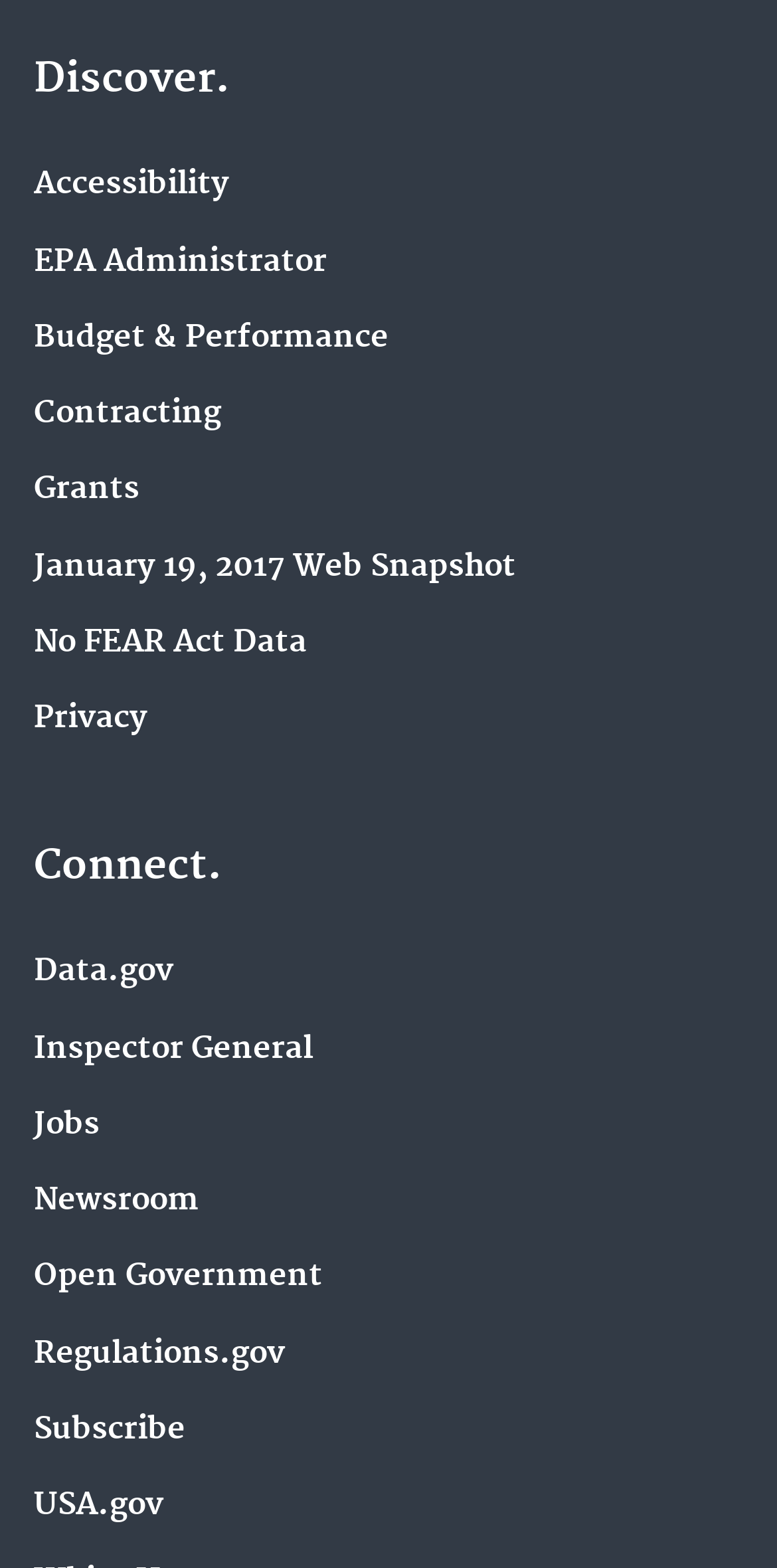Determine the bounding box coordinates of the element that should be clicked to execute the following command: "Explore Open Government".

[0.044, 0.803, 0.415, 0.826]